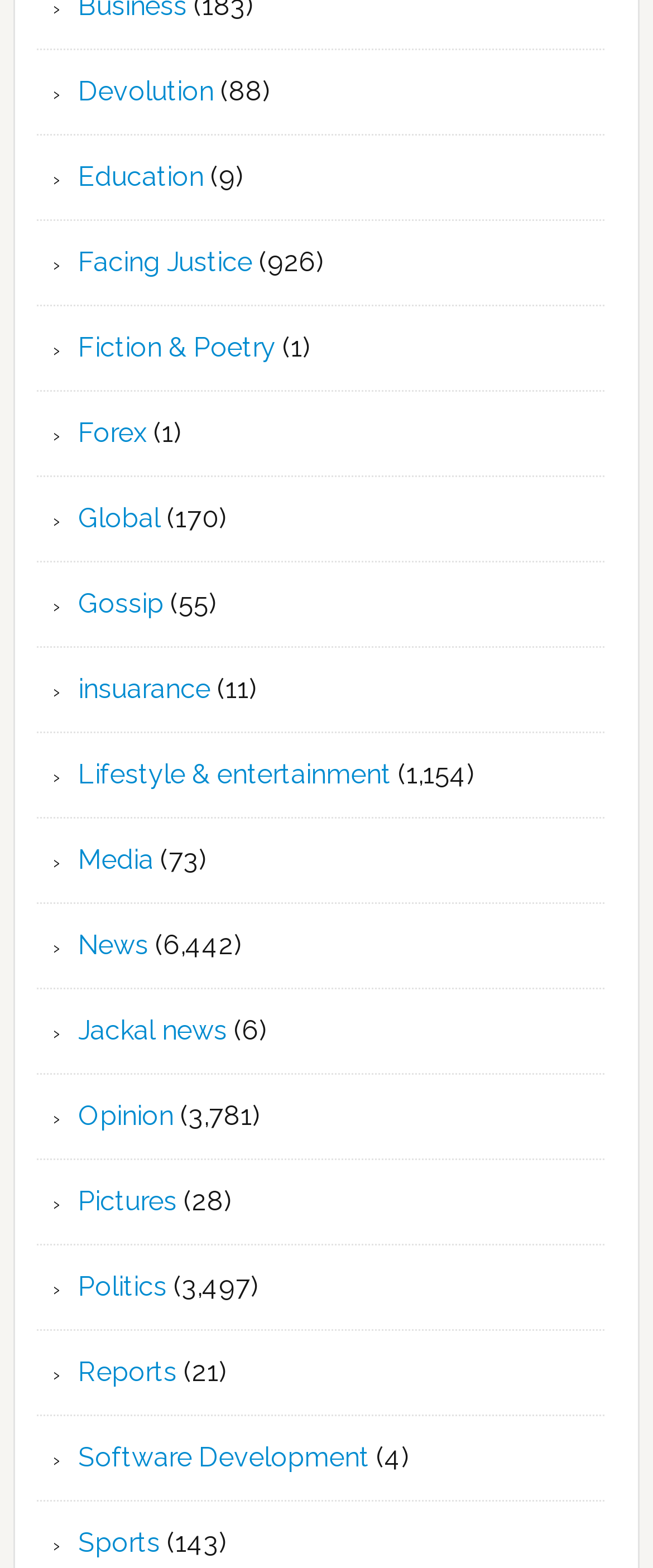How many articles are in the 'Pictures' category?
Please provide an in-depth and detailed response to the question.

The StaticText element associated with the link 'Pictures' has the text '(28)', indicating that there are 28 articles in this category.